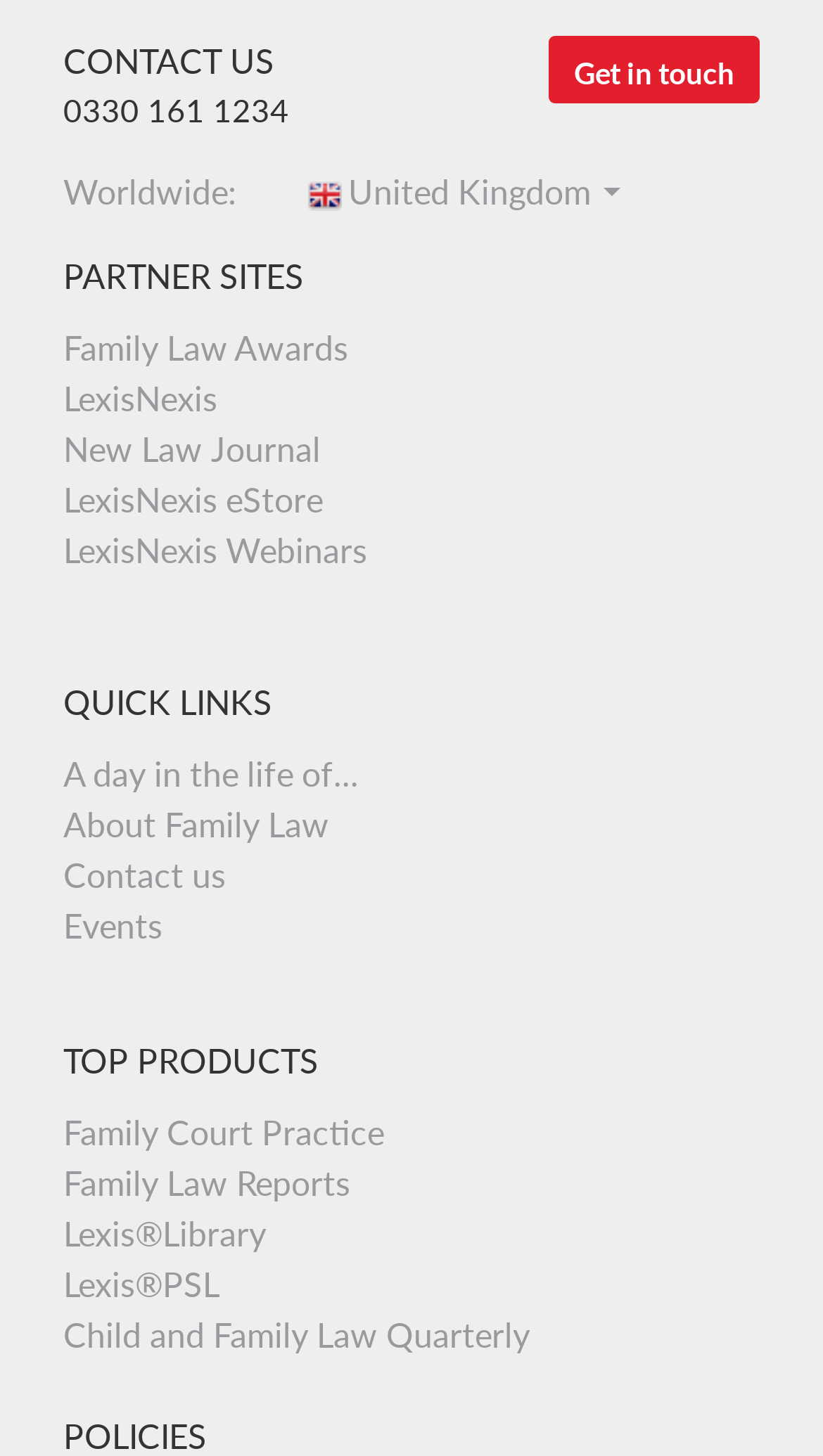Please provide the bounding box coordinates for the element that needs to be clicked to perform the following instruction: "Explore the Family Court Practice". The coordinates should be given as four float numbers between 0 and 1, i.e., [left, top, right, bottom].

[0.077, 0.764, 0.467, 0.791]